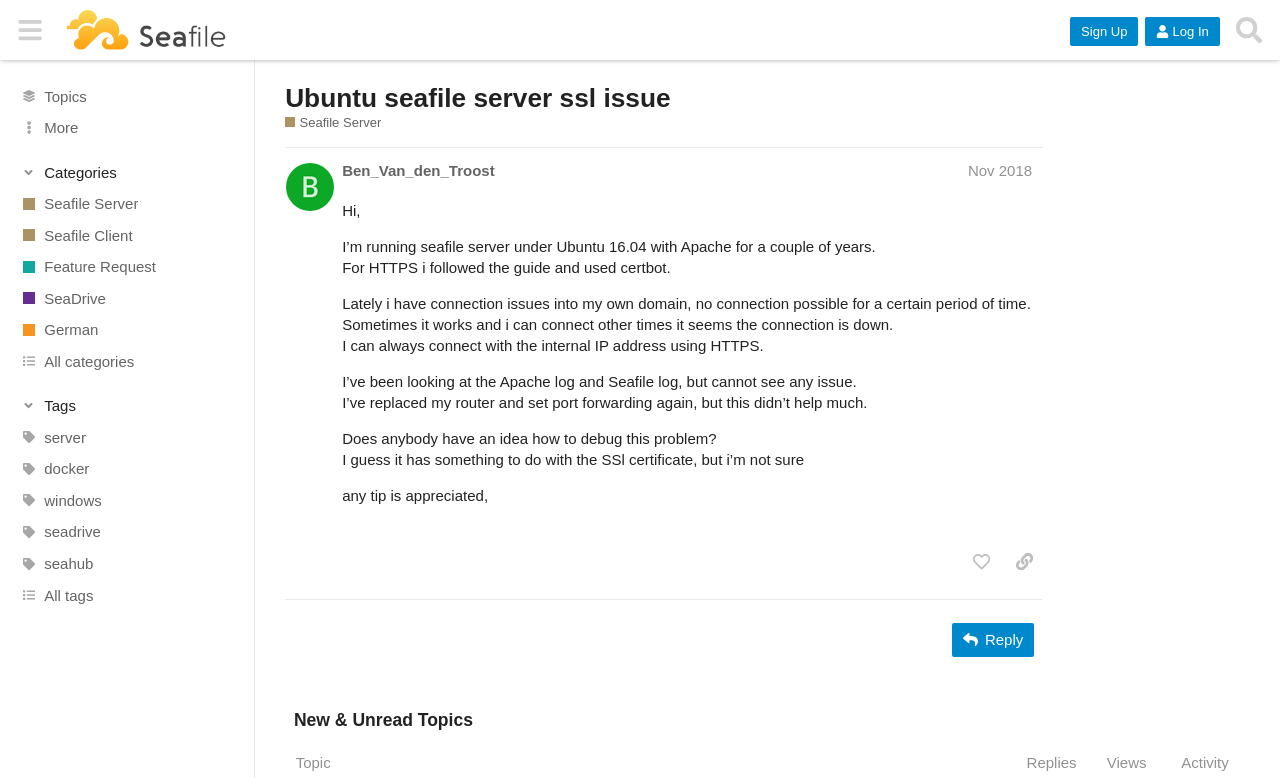Could you specify the bounding box coordinates for the clickable section to complete the following instruction: "View the 'Seafile Server' category"?

[0.0, 0.242, 0.199, 0.282]